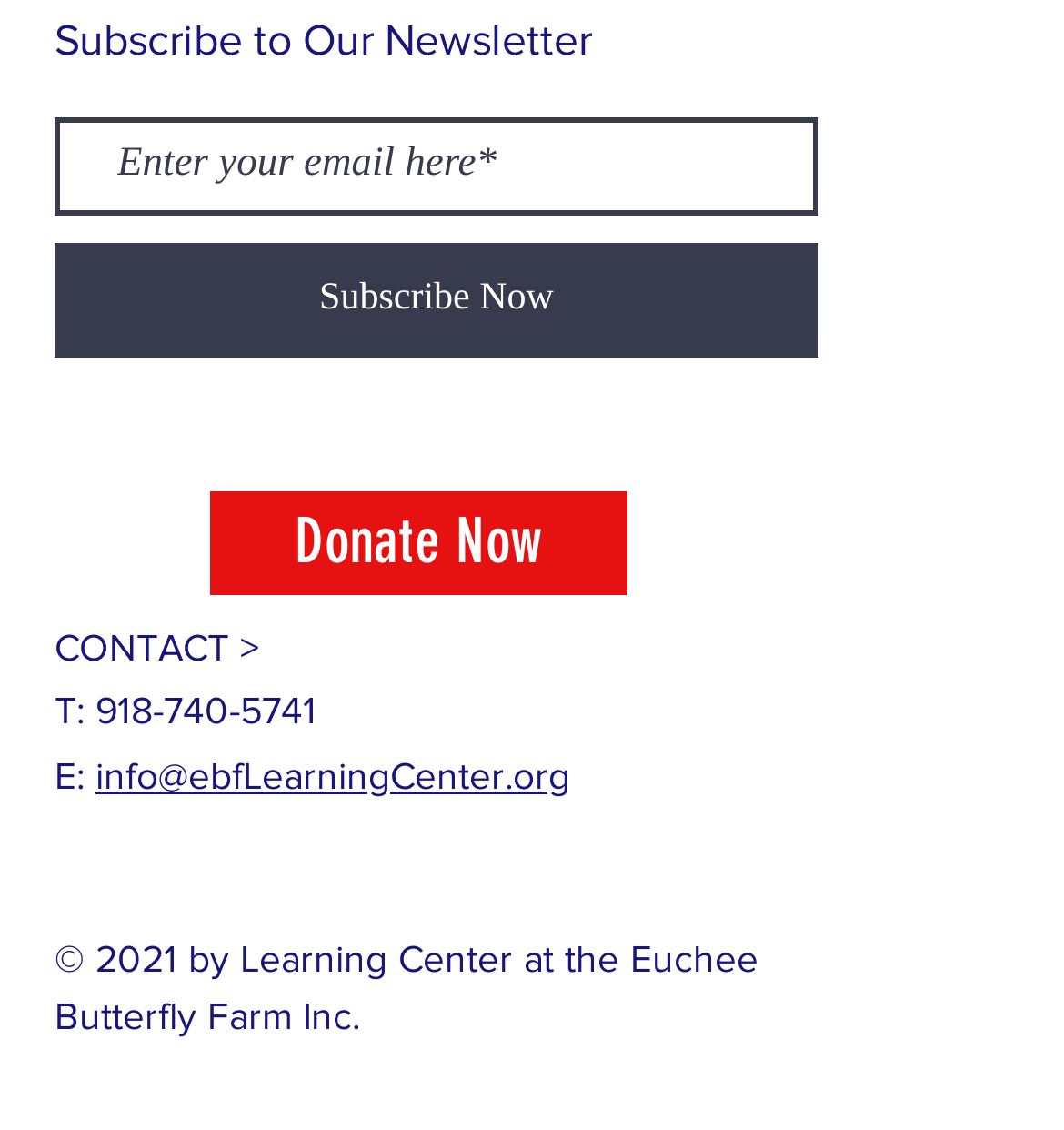What is the button below the textbox for?
Examine the image and provide an in-depth answer to the question.

I found a button below the textbox with the label 'Subscribe Now', which suggests that the button is used to subscribe to a newsletter or service after entering an email address.